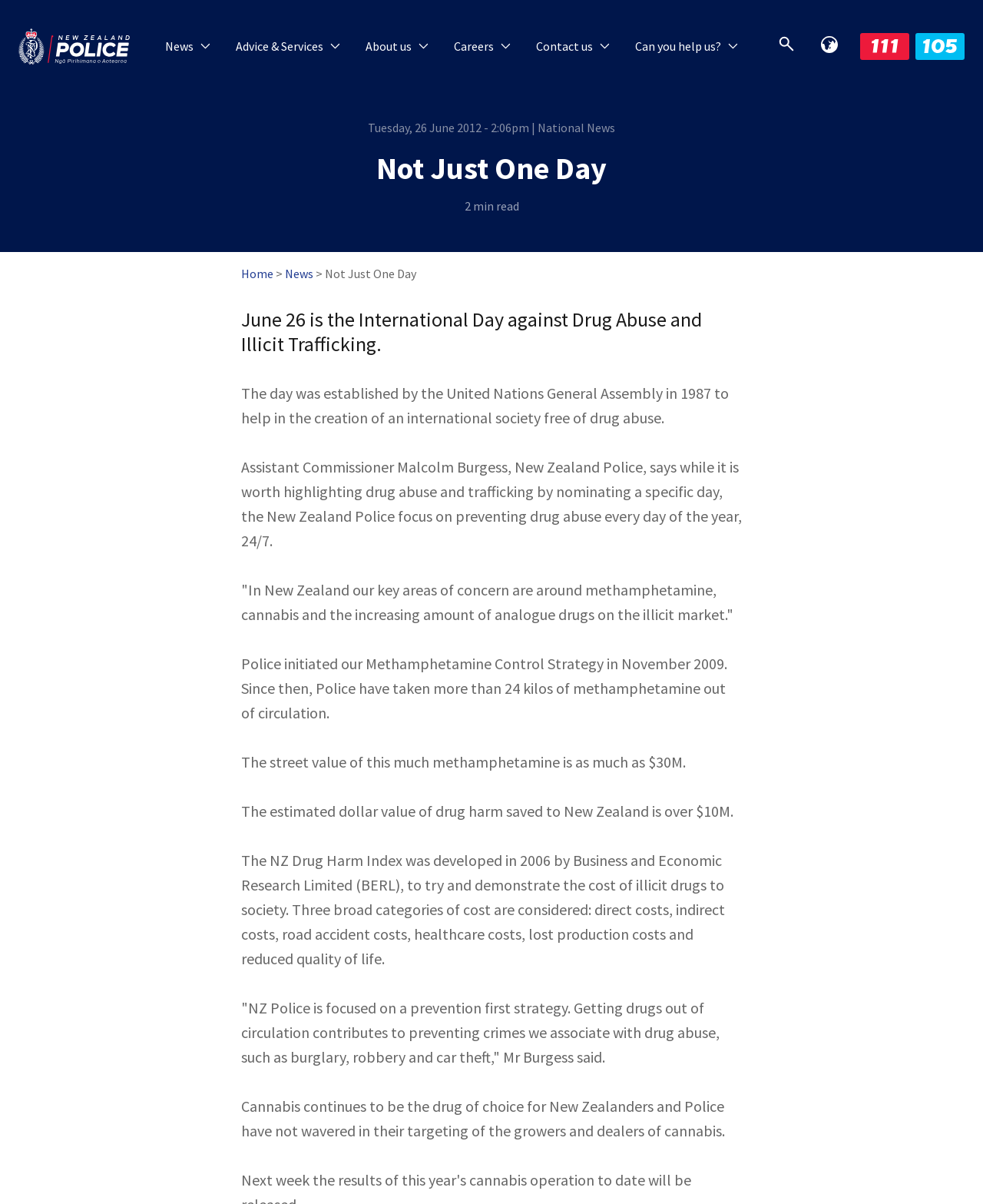Determine the bounding box coordinates of the region to click in order to accomplish the following instruction: "Click on the 'Privacy Policy' link". Provide the coordinates as four float numbers between 0 and 1, specifically [left, top, right, bottom].

None